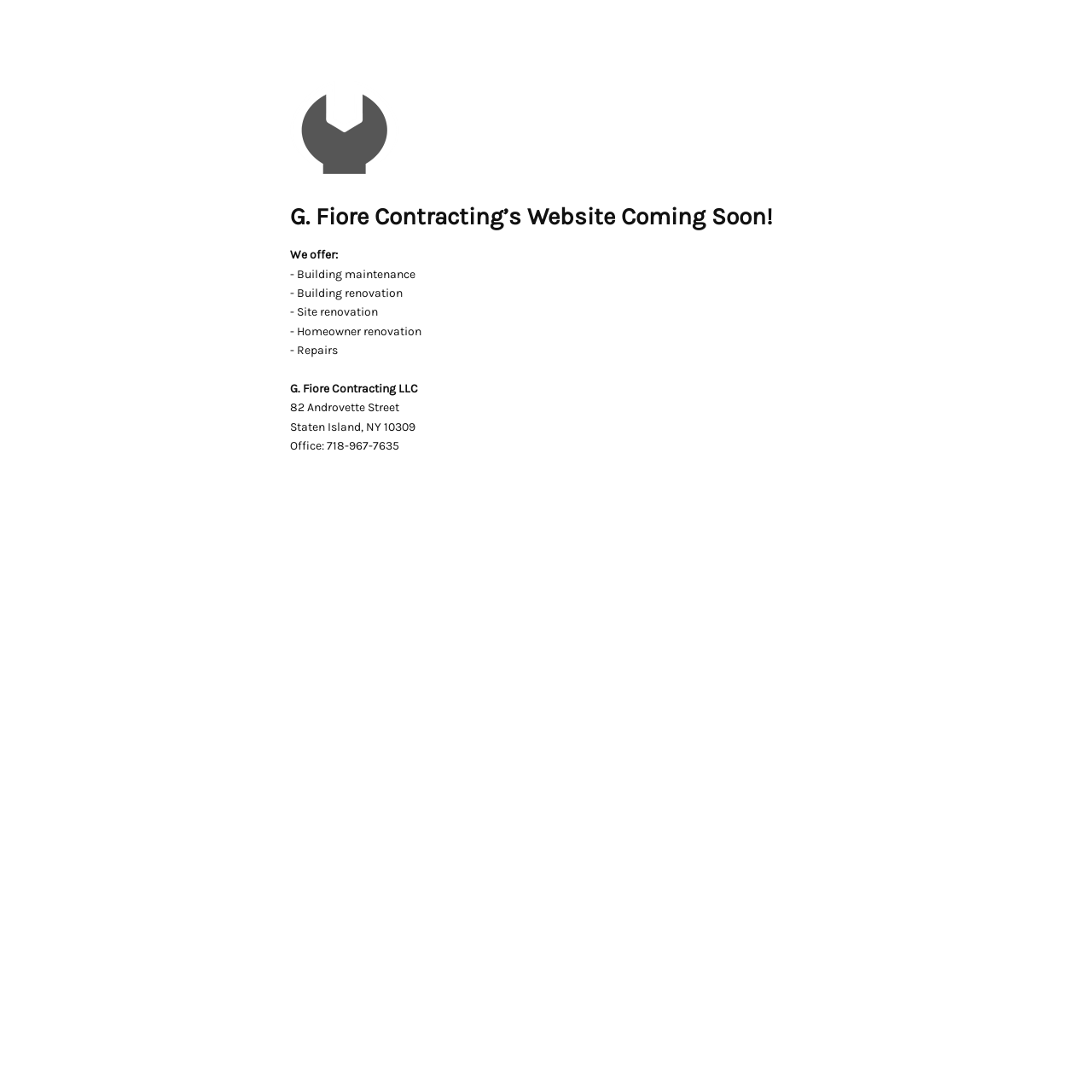What is the address of G. Fiore Contracting LLC?
Look at the screenshot and provide an in-depth answer.

I found the address of G. Fiore Contracting LLC on the webpage, which is 82 Androvette Street, Staten Island, NY 10309.